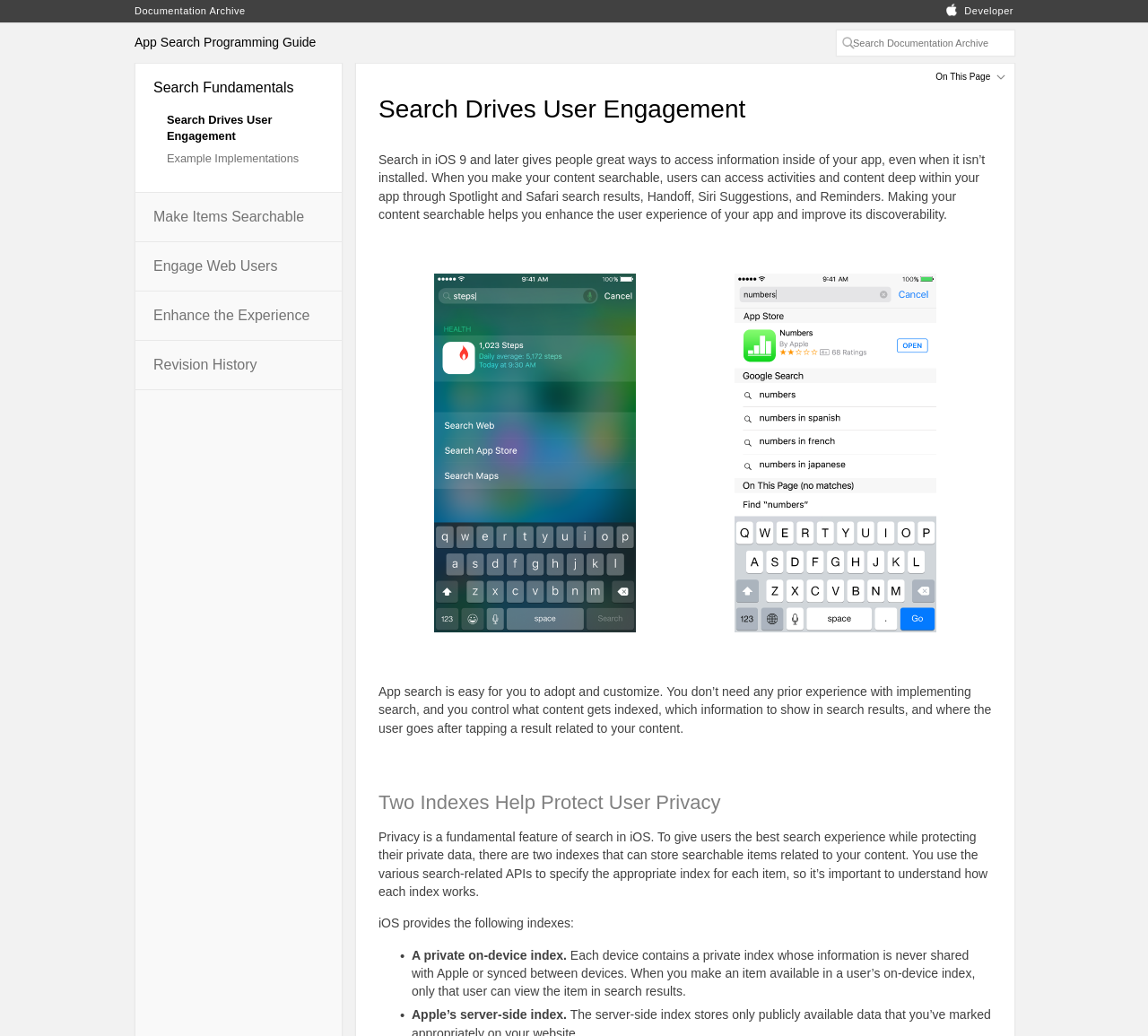Please locate the bounding box coordinates of the element that should be clicked to complete the given instruction: "Go to Search Fundamentals".

[0.118, 0.061, 0.298, 0.108]